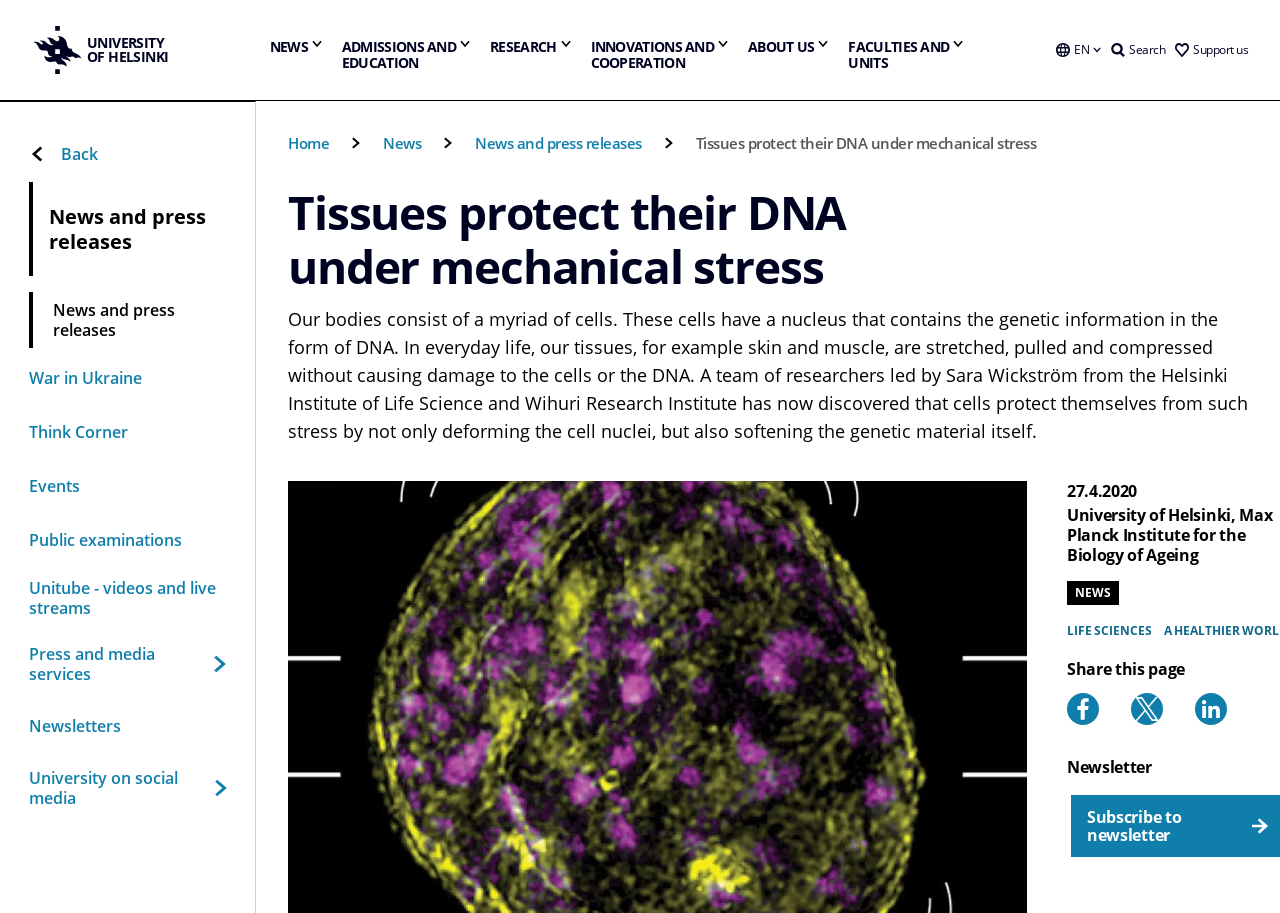Please identify the bounding box coordinates of the clickable element to fulfill the following instruction: "Share this page to Facebook". The coordinates should be four float numbers between 0 and 1, i.e., [left, top, right, bottom].

[0.834, 0.759, 0.859, 0.794]